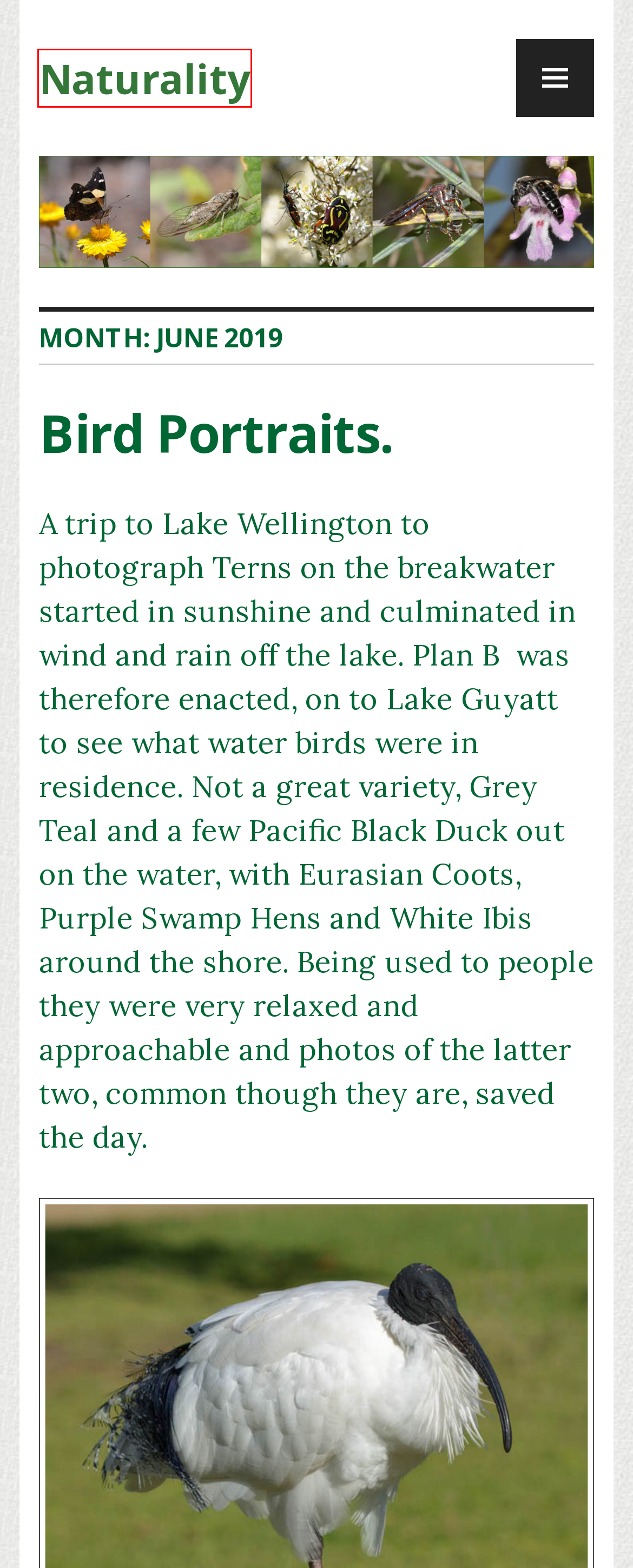Look at the given screenshot of a webpage with a red rectangle bounding box around a UI element. Pick the description that best matches the new webpage after clicking the element highlighted. The descriptions are:
A. April 2020 – Naturality
B. December 2021 – Naturality
C. December 2018 – Naturality
D. Popular Posts. – Naturality
E. December 2017 – Naturality
F. Naturality – Nature Through The Lens
G. Bird Portraits. – Naturality
H. December 2016 – Naturality

F